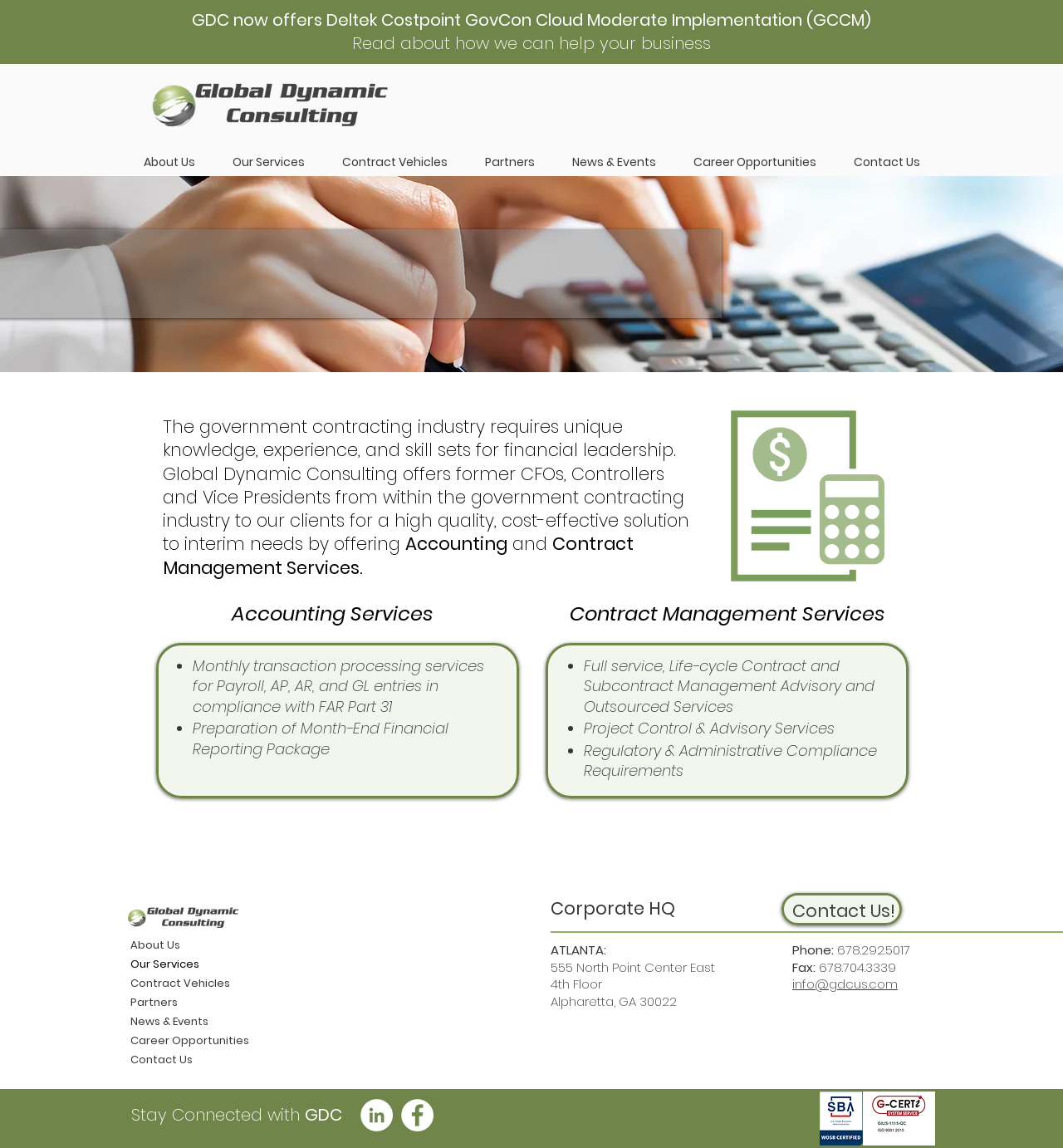Please give a succinct answer using a single word or phrase:
What is the company name?

GDC